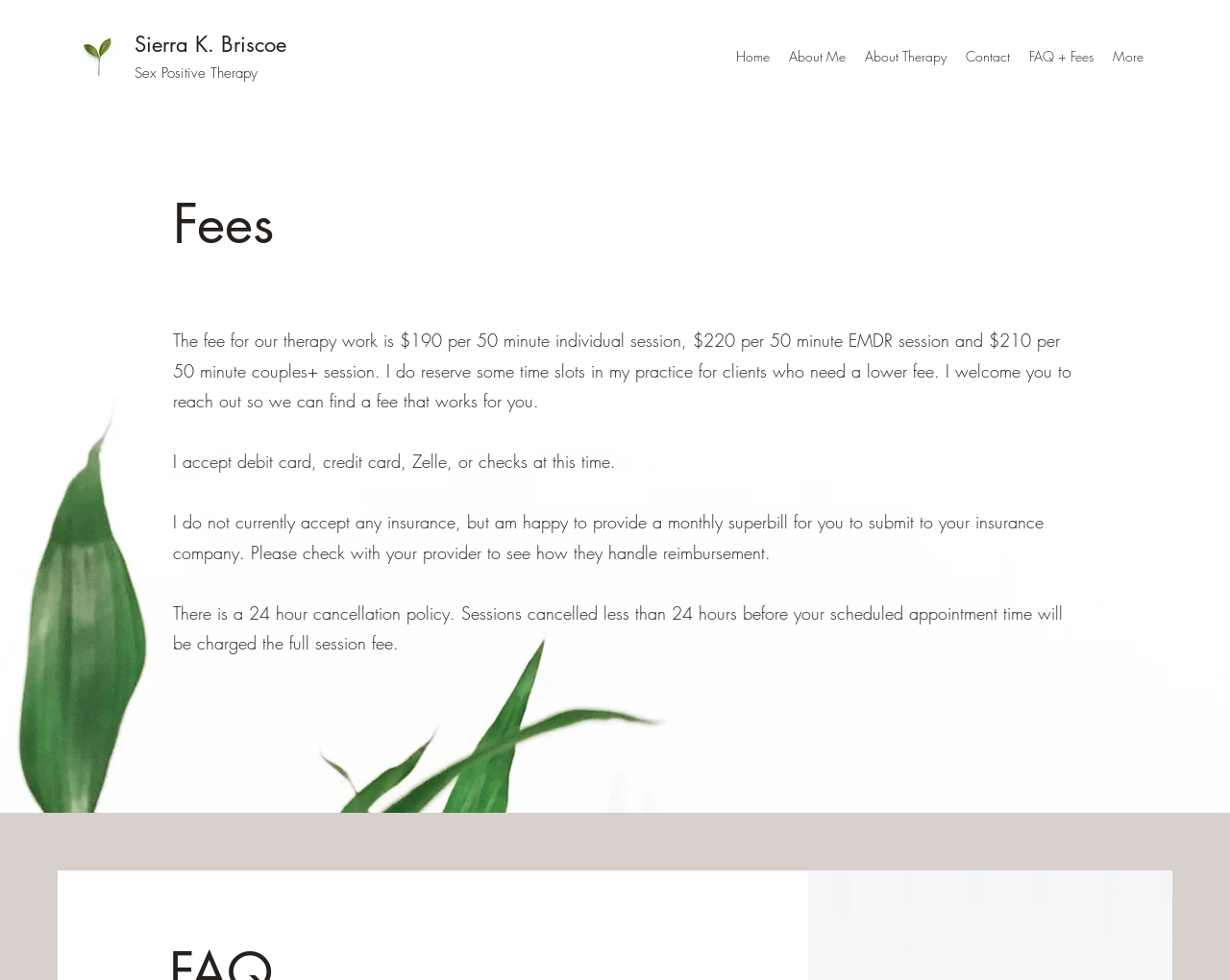Please specify the bounding box coordinates of the clickable region to carry out the following instruction: "Learn more about sex positive therapy". The coordinates should be four float numbers between 0 and 1, in the format [left, top, right, bottom].

[0.109, 0.065, 0.209, 0.084]